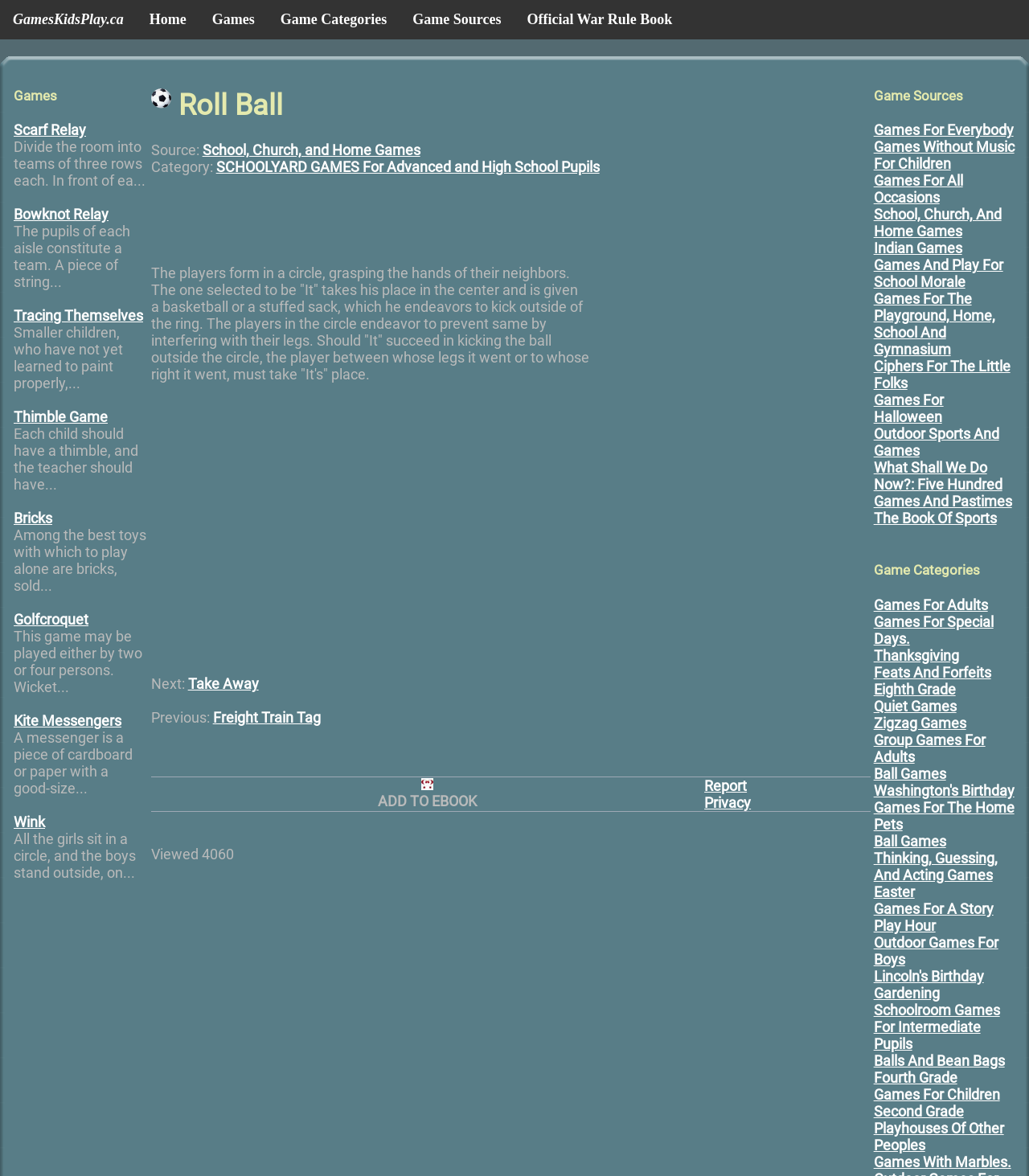Produce an extensive caption that describes everything on the webpage.

This webpage is about games for kids, specifically the "Roll Ball" game. At the top, there is a navigation bar with links to "GamesKidsPlay.ca", "Home", "Games", "Game Categories", "Game Sources", and "Official War Rule Book". Below the navigation bar, there is a heading "Games" with links to various games, including "Scarf Relay", "Bowknot Relay", "Tracing Themselves", and more. Each game has a brief description below its link.

On the left side of the page, there is a section dedicated to the "Roll Ball" game. It has a heading "Roll Ball" with an image next to it. Below the heading, there are several paragraphs of text describing the game, including how to play it and the rules. The text is divided into sections with blank lines in between.

To the right of the "Roll Ball" section, there are links to related games, including "School, Church, and Home Games" and "SCHOOLYARD GAMES For Advanced and High School Pupils". There is also a table with an advertisement iframe.

At the bottom of the page, there are links to navigate to the next or previous game, as well as a section with links to add the game to an informational site network, report privacy issues, and add the game to an eBook. There is also an image and a text indicating that the page has been viewed 4060 times.

On the right side of the page, there is a section with links to various game sources, including "Games For Everybody", "Games Without Music For Children", and more.